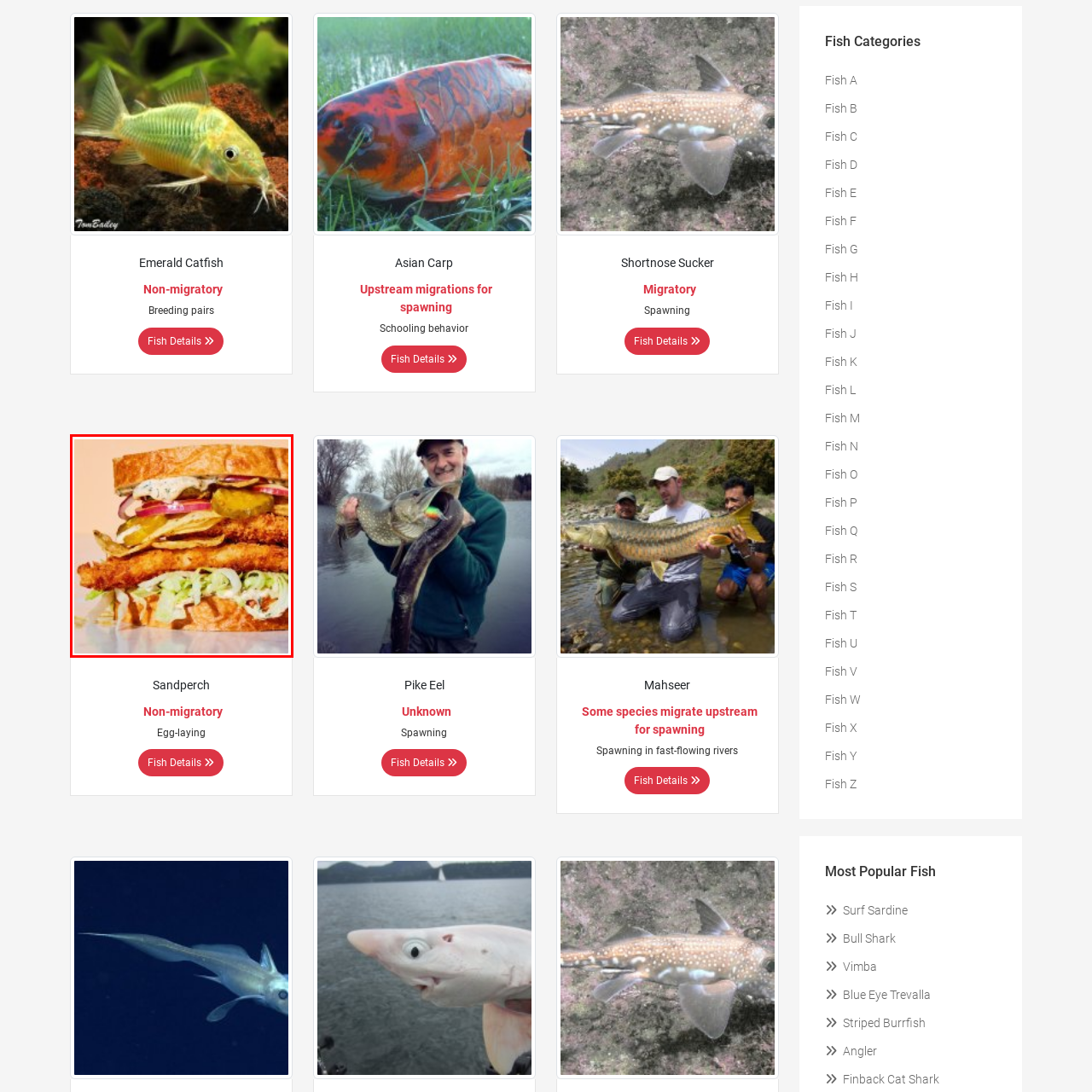What provides a refreshing contrast in the sandwich?
Examine the image enclosed within the red bounding box and provide a comprehensive answer relying on the visual details presented in the image.

According to the caption, the fresh shredded lettuce 'provides a refreshing contrast', suggesting that it adds a cool and crisp element to the sandwich.